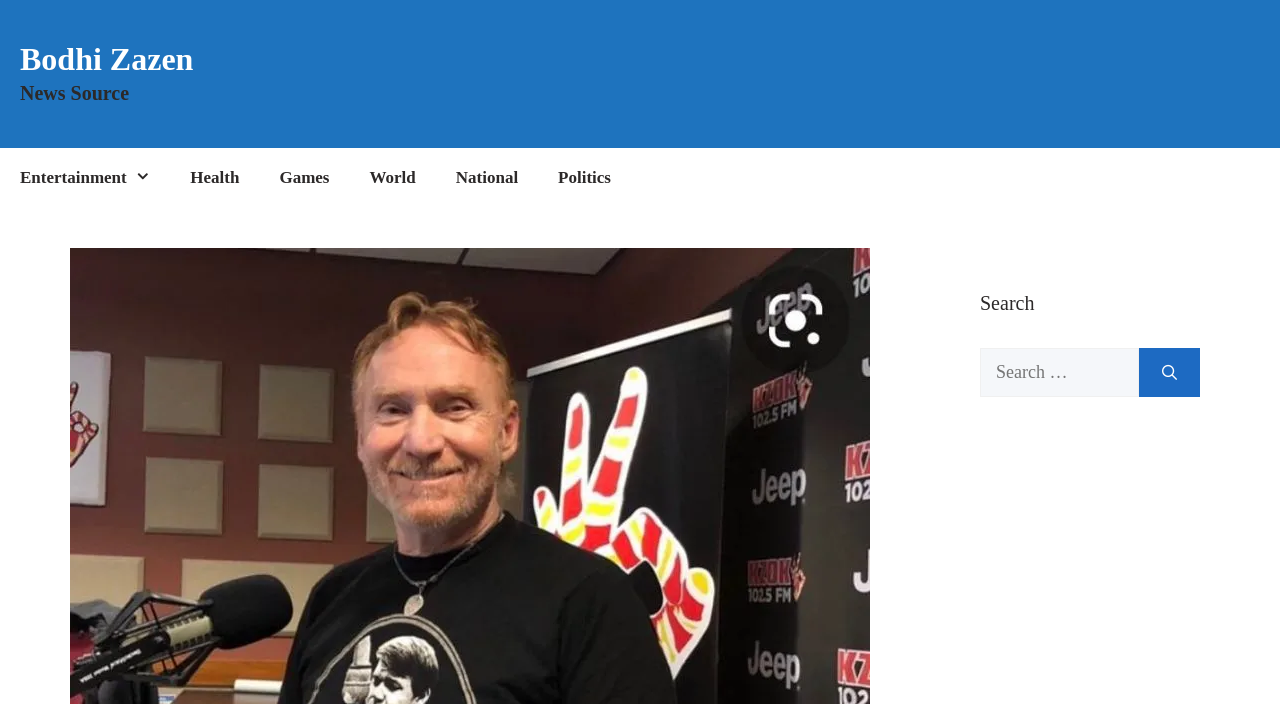Please identify the bounding box coordinates of the region to click in order to complete the given instruction: "Search for something". The coordinates should be four float numbers between 0 and 1, i.e., [left, top, right, bottom].

[0.766, 0.495, 0.89, 0.564]